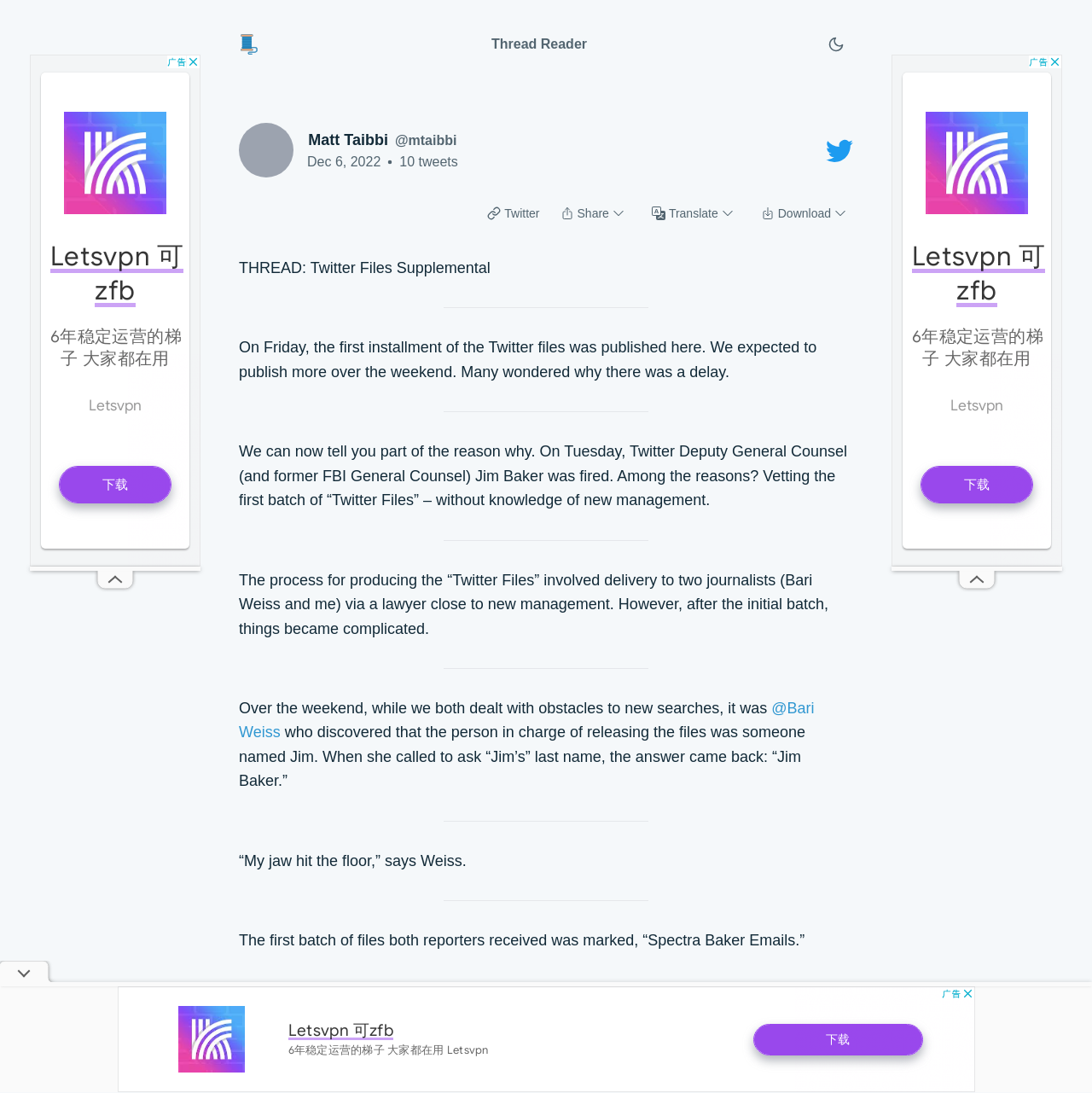Please reply to the following question with a single word or a short phrase:
How many tweets are in the thread?

10 tweets